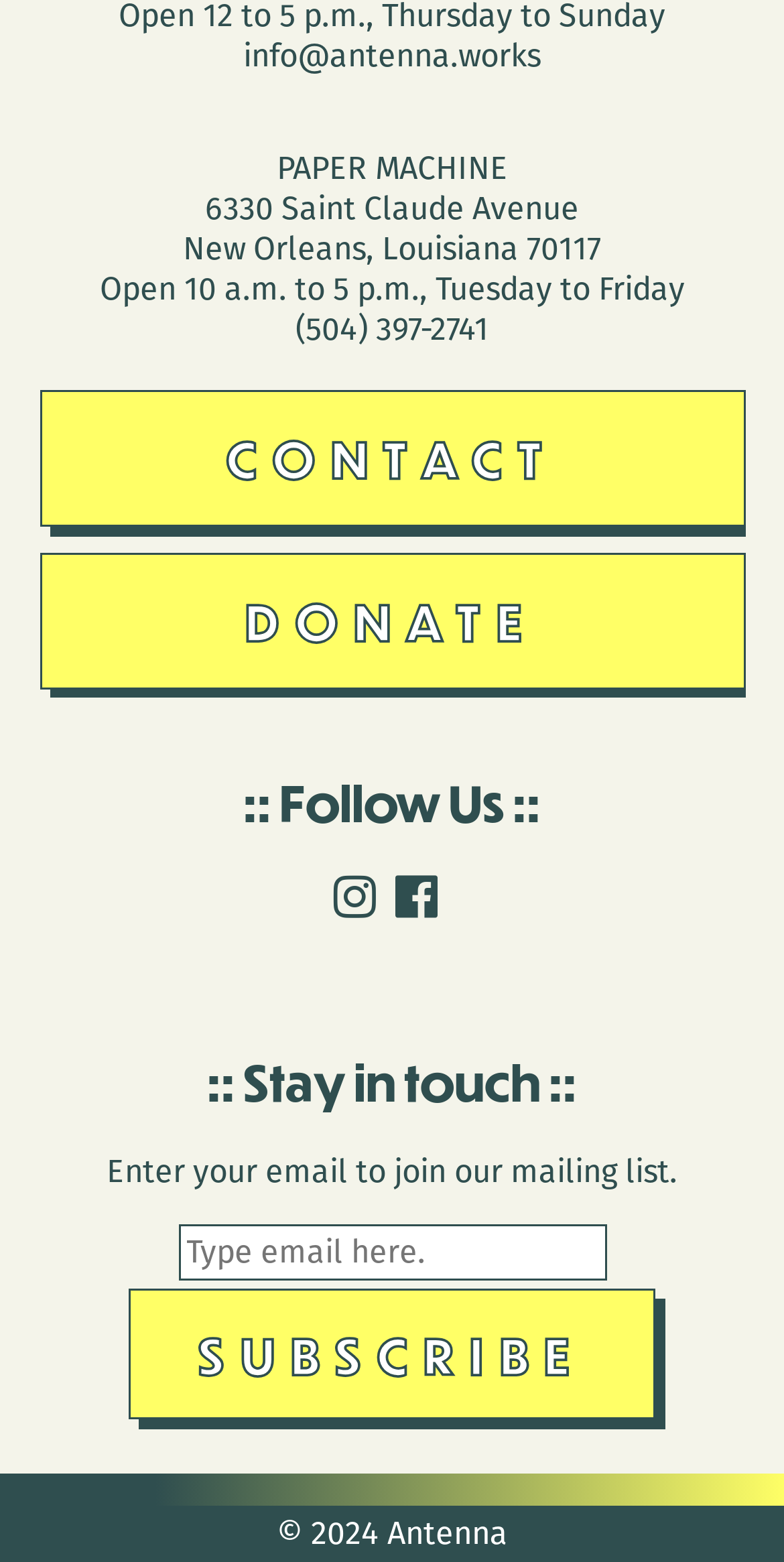Locate the bounding box coordinates of the UI element described by: "Donate". Provide the coordinates as four float numbers between 0 and 1, formatted as [left, top, right, bottom].

[0.05, 0.354, 0.95, 0.442]